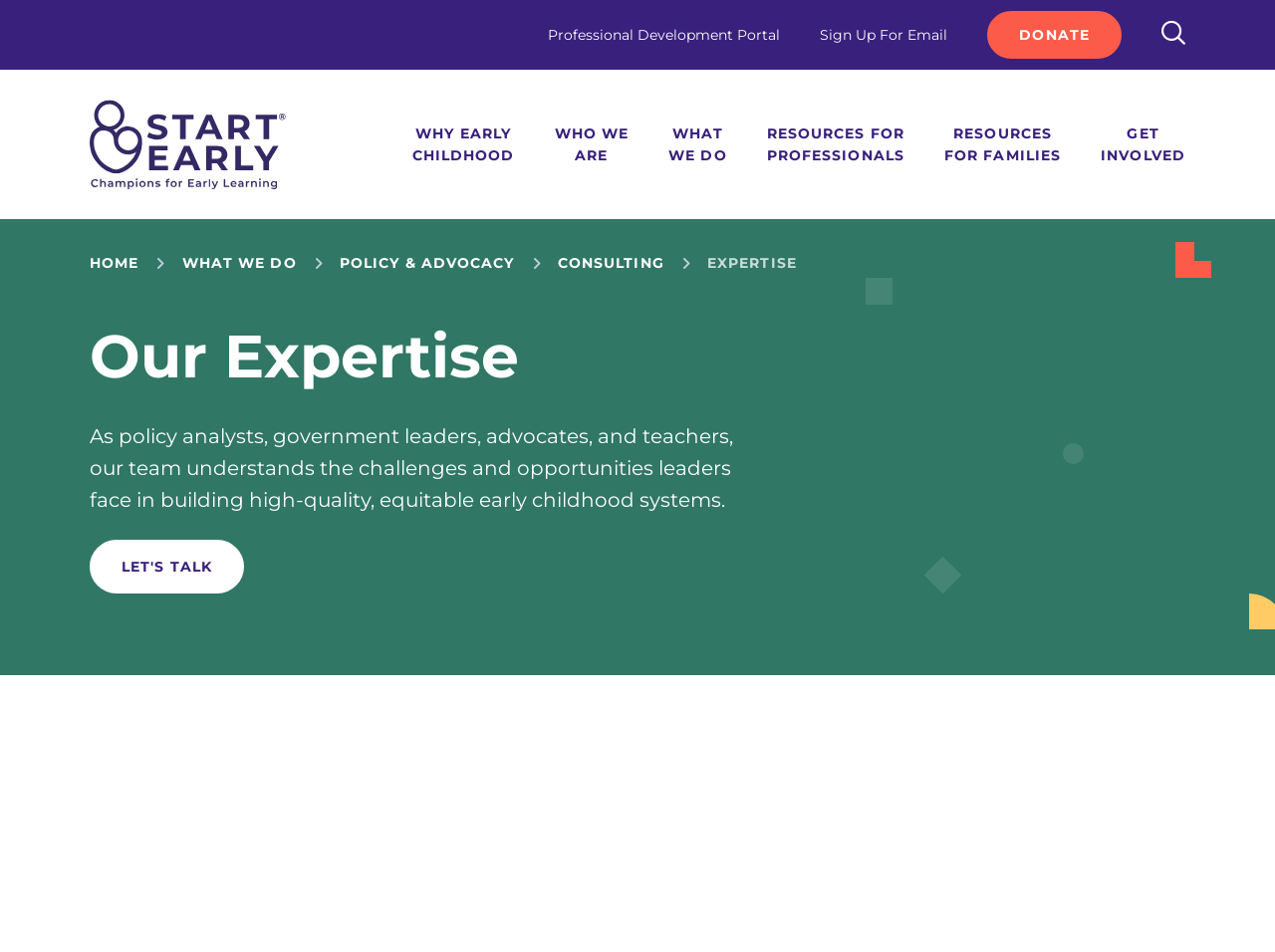What are the main sections of the website?
Using the information from the image, provide a comprehensive answer to the question.

I found these sections by looking at the links at the top of the webpage, which include 'HOME', 'WHAT WE DO', 'POLICY & ADVOCACY', 'CONSULTING', and others. These links seem to be the main navigation menu of the website.